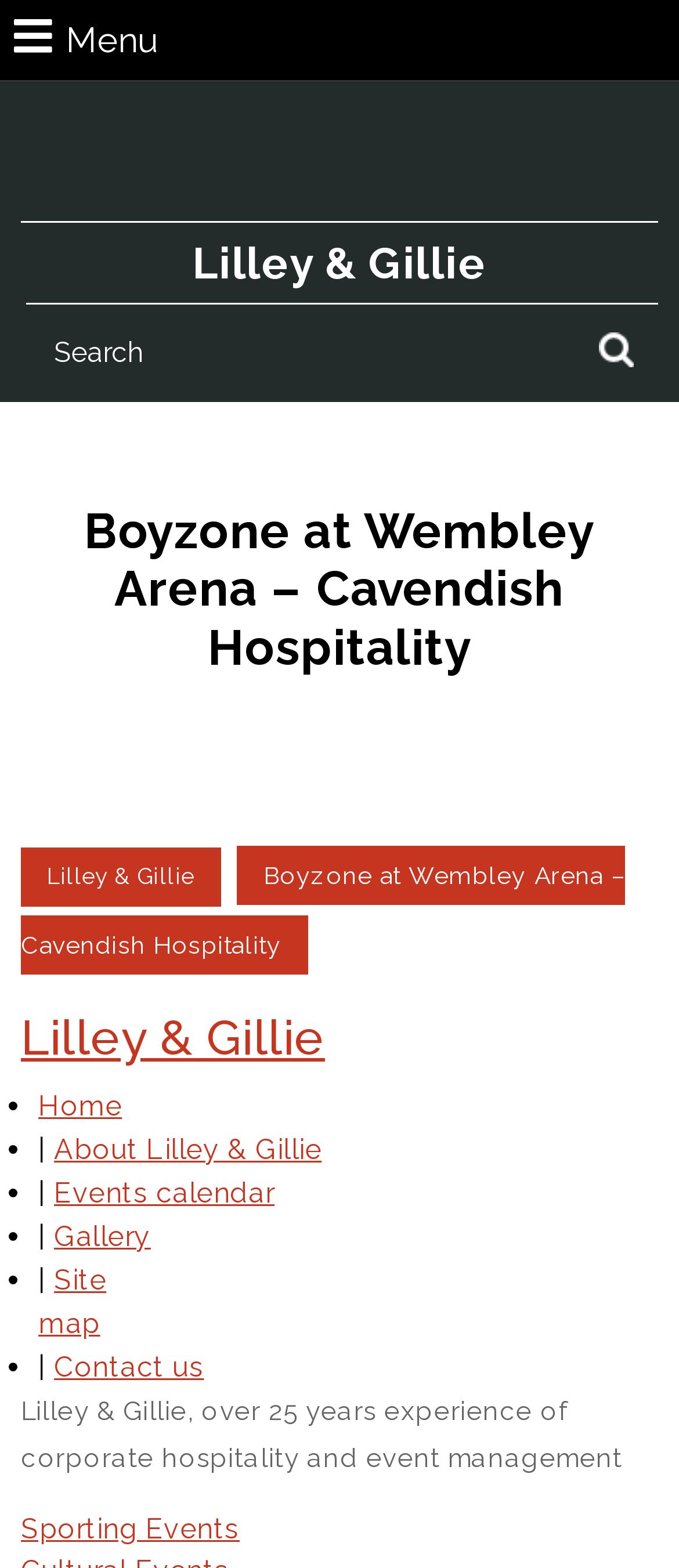How many navigation menu items are there?
Please give a detailed answer to the question using the information shown in the image.

The navigation menu is located below the introductory text and consists of six items: 'Home', 'About Lilley & Gillie', 'Events calendar', 'Gallery', 'Site map', and 'Contact us'.